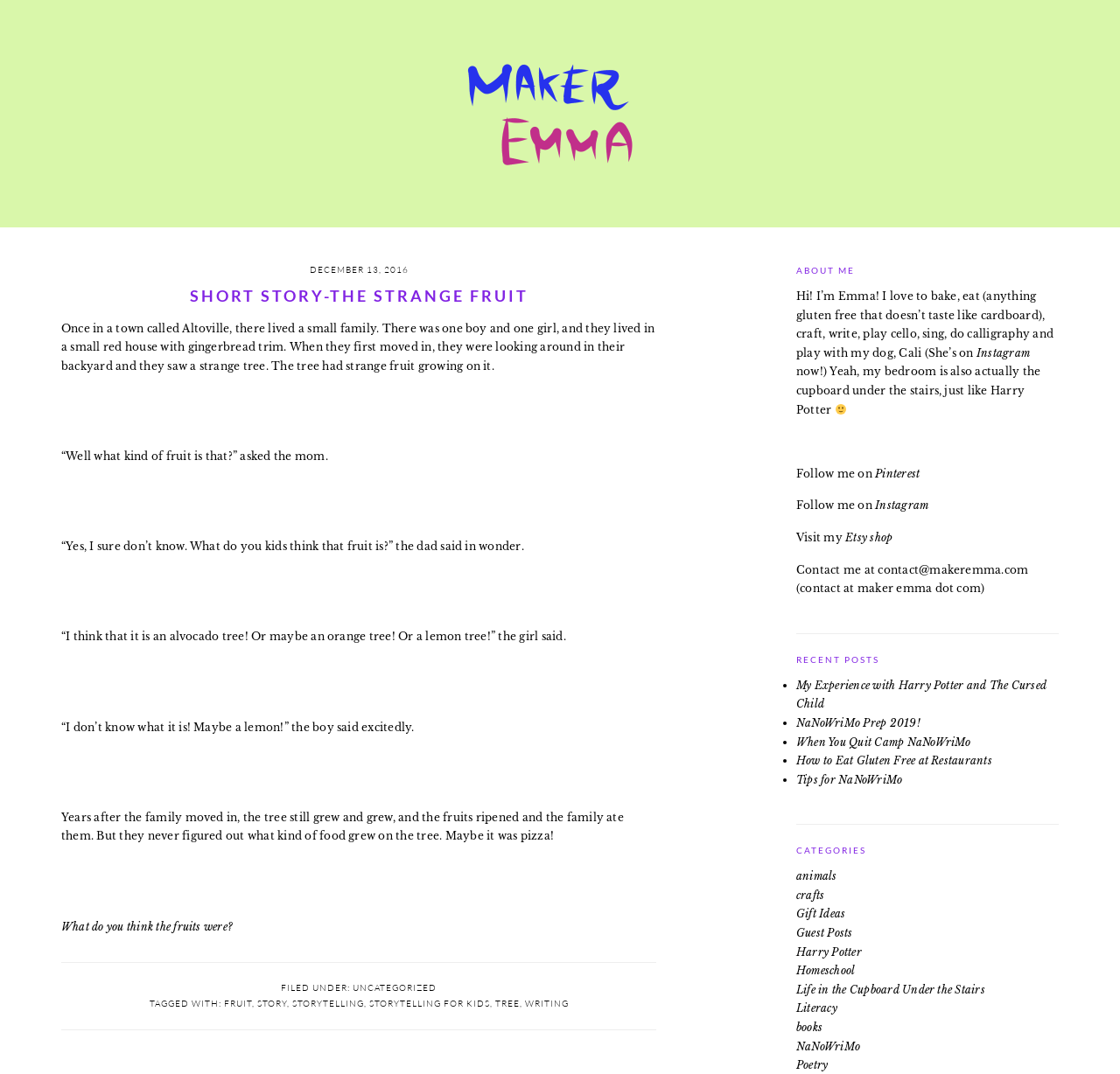Specify the bounding box coordinates of the element's region that should be clicked to achieve the following instruction: "Read the latest magazine". The bounding box coordinates consist of four float numbers between 0 and 1, in the format [left, top, right, bottom].

None